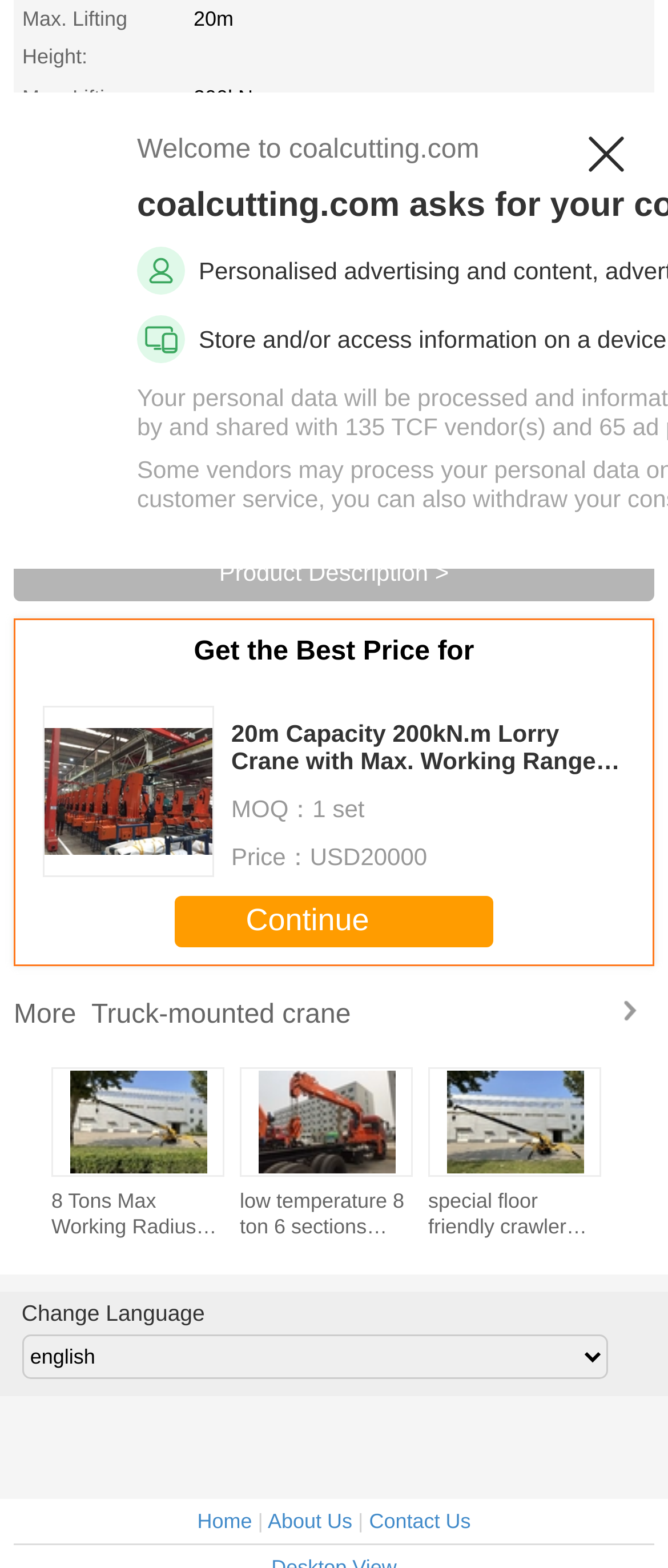Could you find the bounding box coordinates of the clickable area to complete this instruction: "Click the 'Continue' button"?

[0.262, 0.571, 0.738, 0.604]